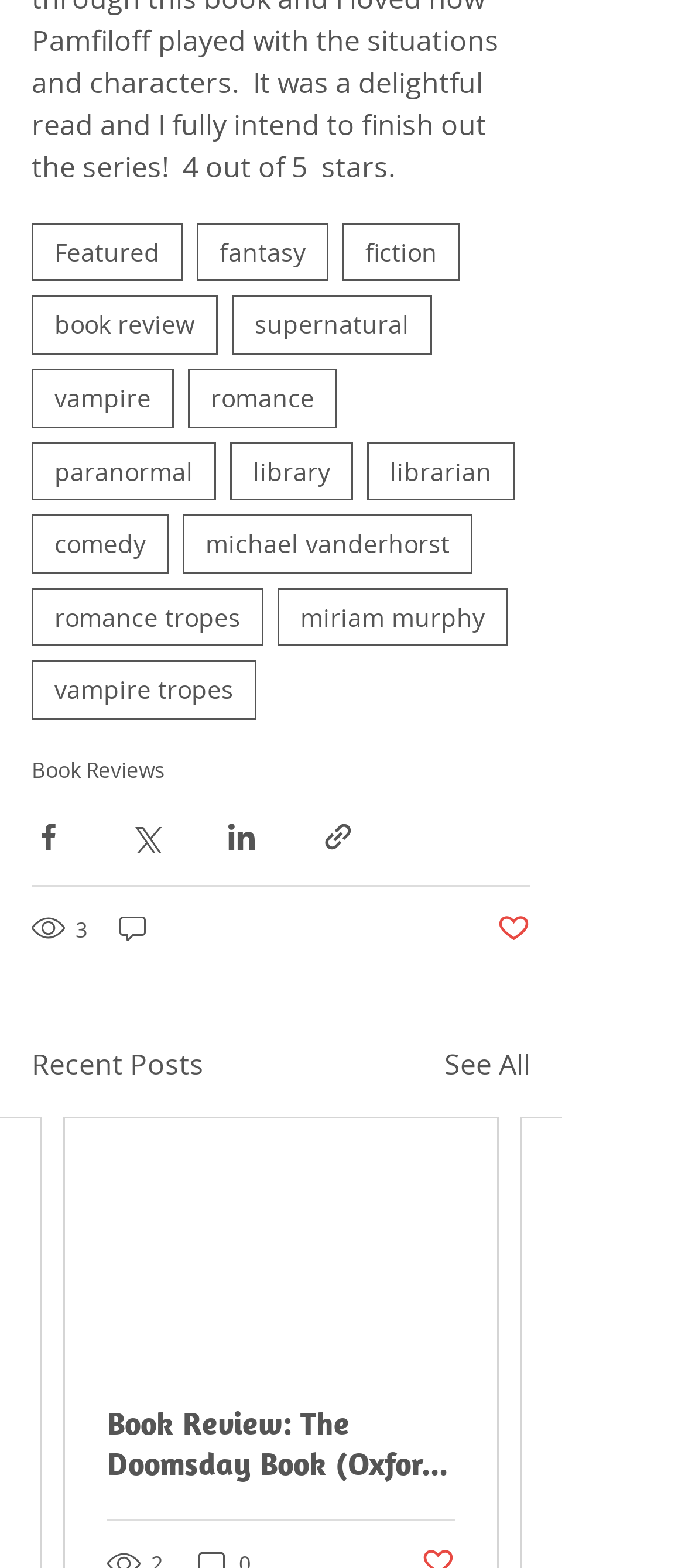How many views does the first post have?
Look at the image and respond with a single word or a short phrase.

3